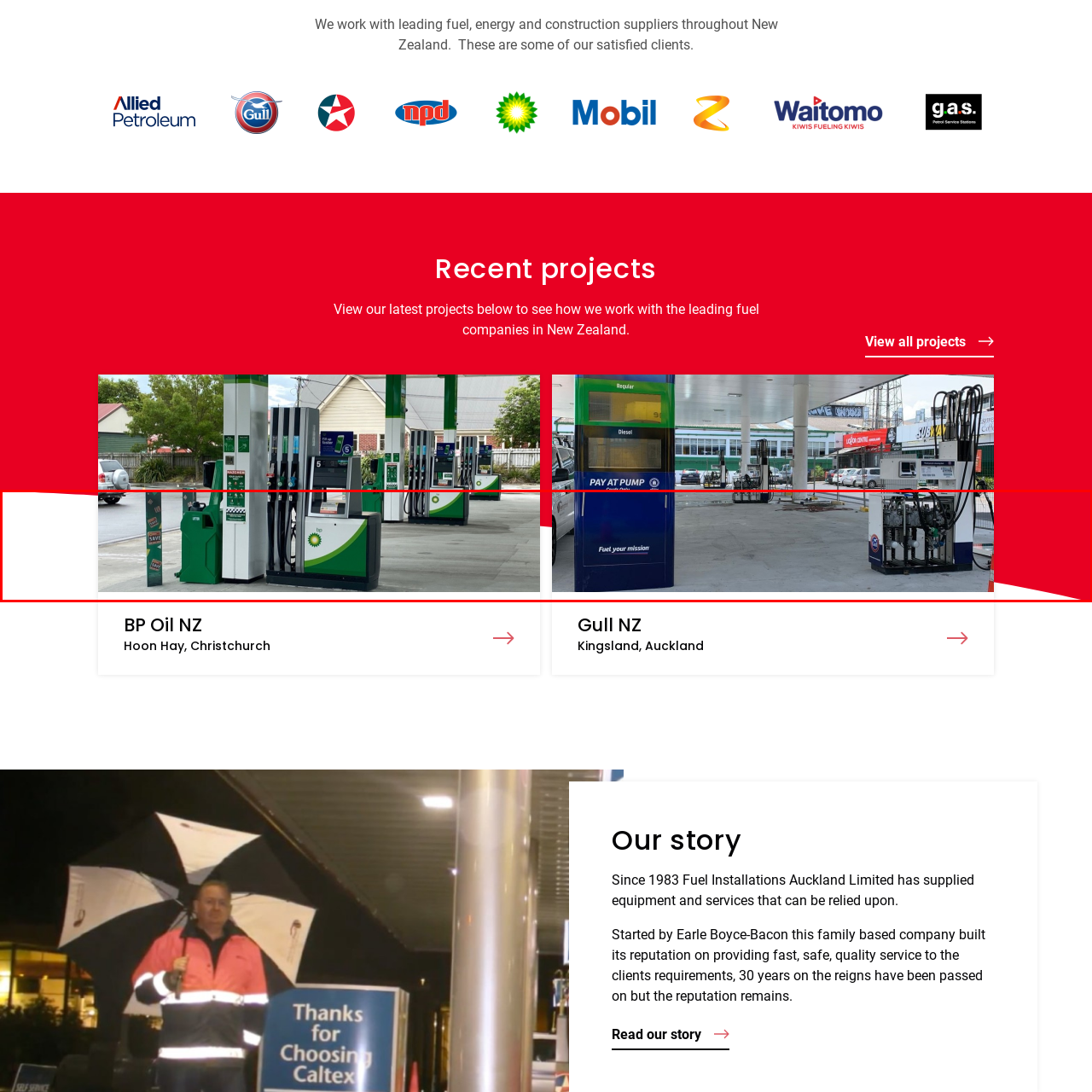How many fuel dispensers are visible in the image?
Examine the image highlighted by the red bounding box and answer briefly with one word or a short phrase.

Three